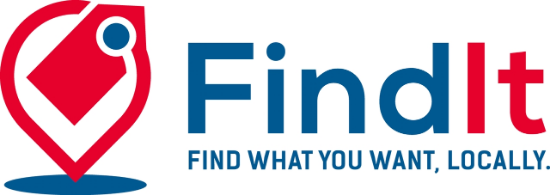Please give a short response to the question using one word or a phrase:
What is the shape of the graphic accompanying the logo?

Location pin with a price tag